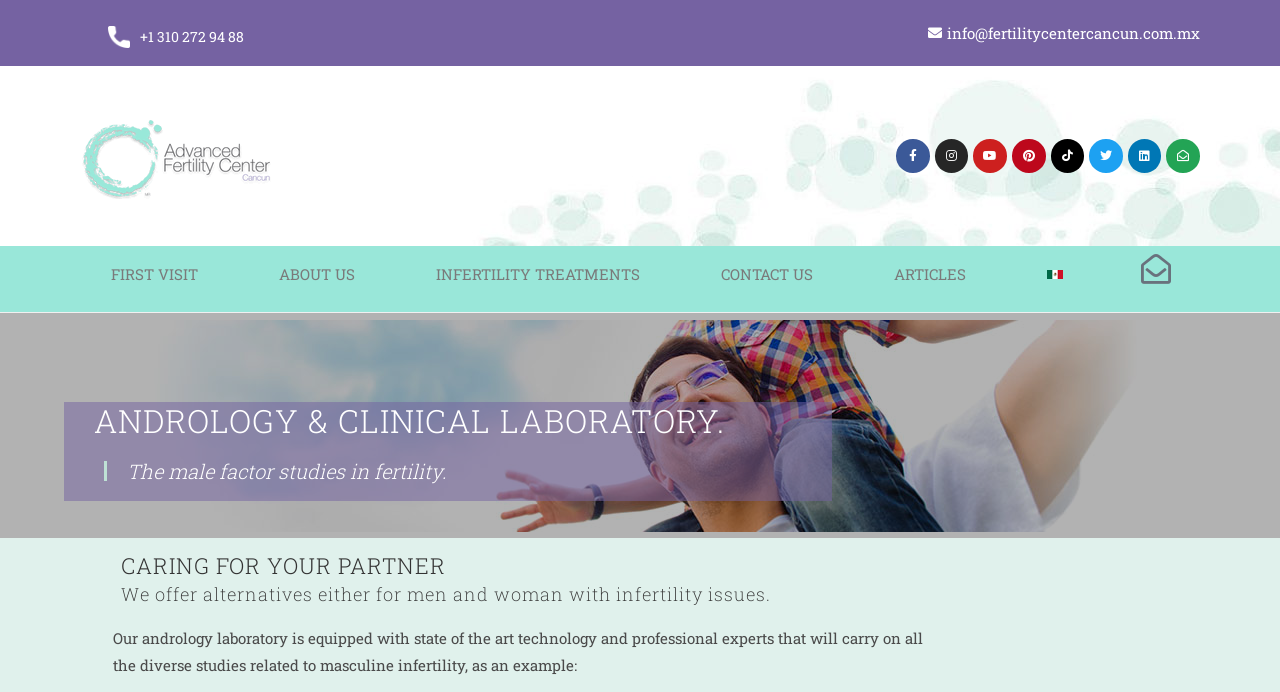Observe the image and answer the following question in detail: What is the phone number on the top right?

I found the phone number by looking at the top right section of the webpage, where I saw a link with the text '+1 310 272 94 88 Read More' and an image with the same phone number.